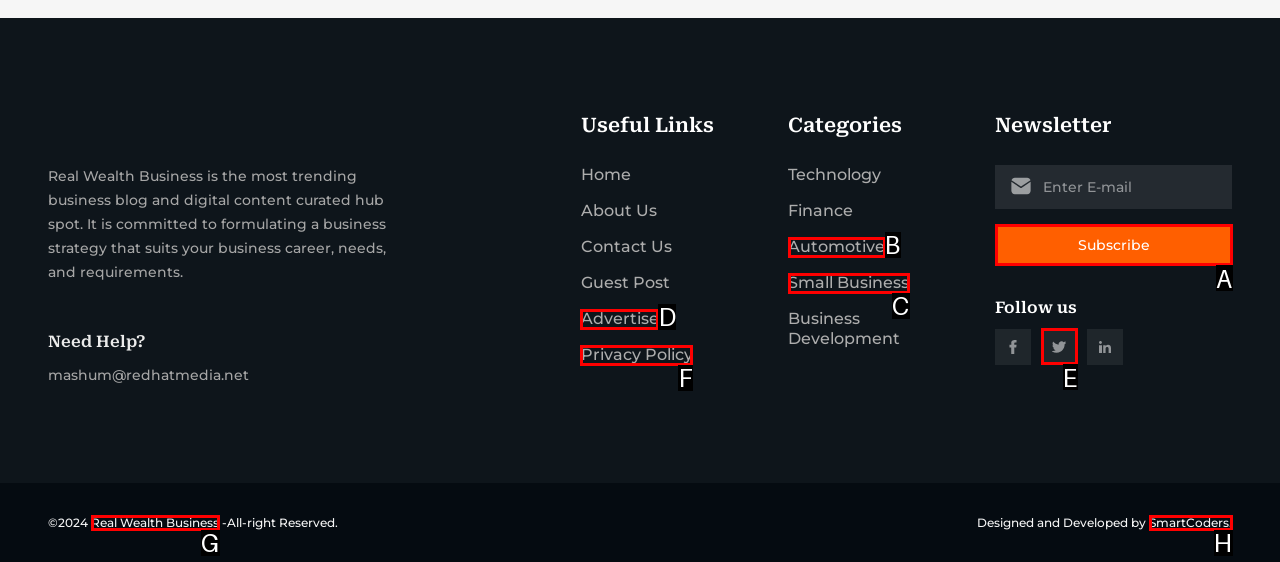From the options provided, determine which HTML element best fits the description: name="submit" value="Subscribe". Answer with the correct letter.

A